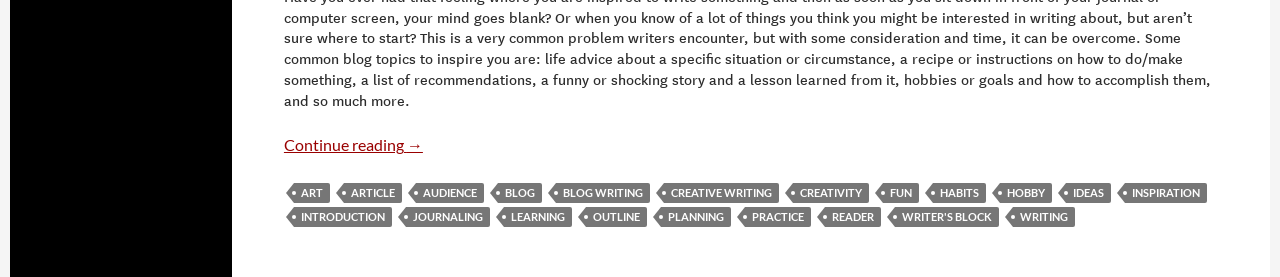Identify the bounding box coordinates of the element to click to follow this instruction: 'Read about 'BLOG WRITING''. Ensure the coordinates are four float values between 0 and 1, provided as [left, top, right, bottom].

[0.434, 0.662, 0.508, 0.734]